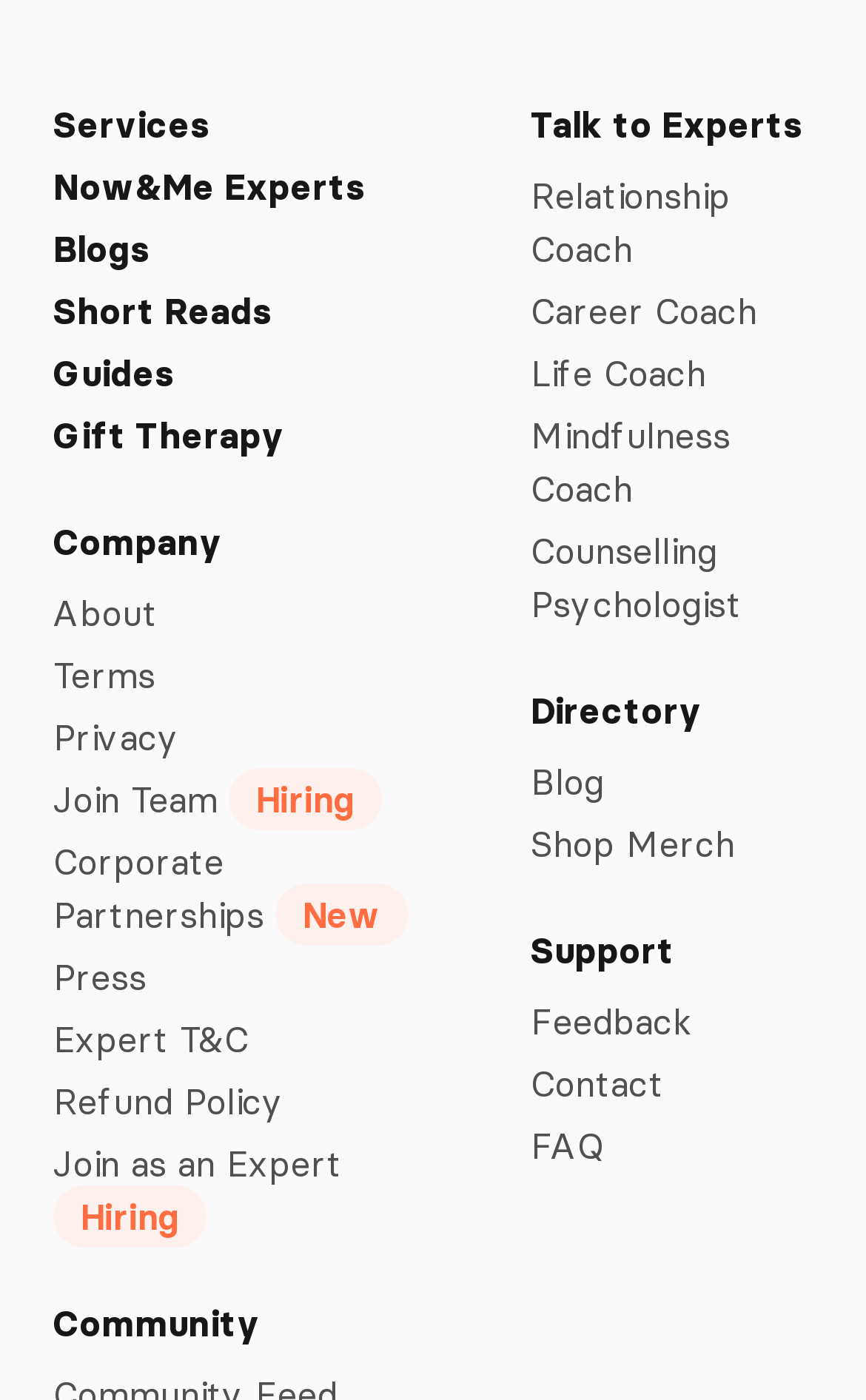Answer this question in one word or a short phrase: What type of support is available on the website?

Feedback, Contact, FAQ